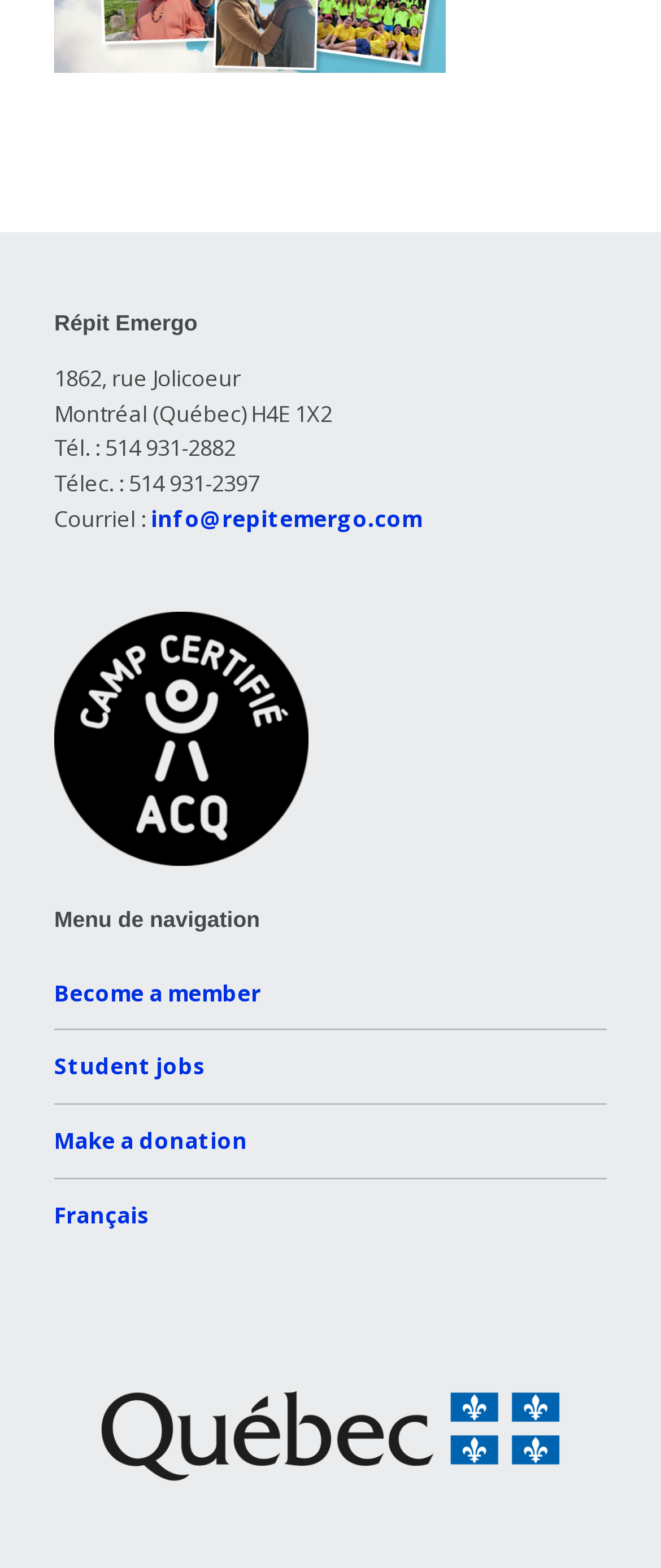Reply to the question with a single word or phrase:
What is the email address of Répit Emergo?

info@repitemergo.com